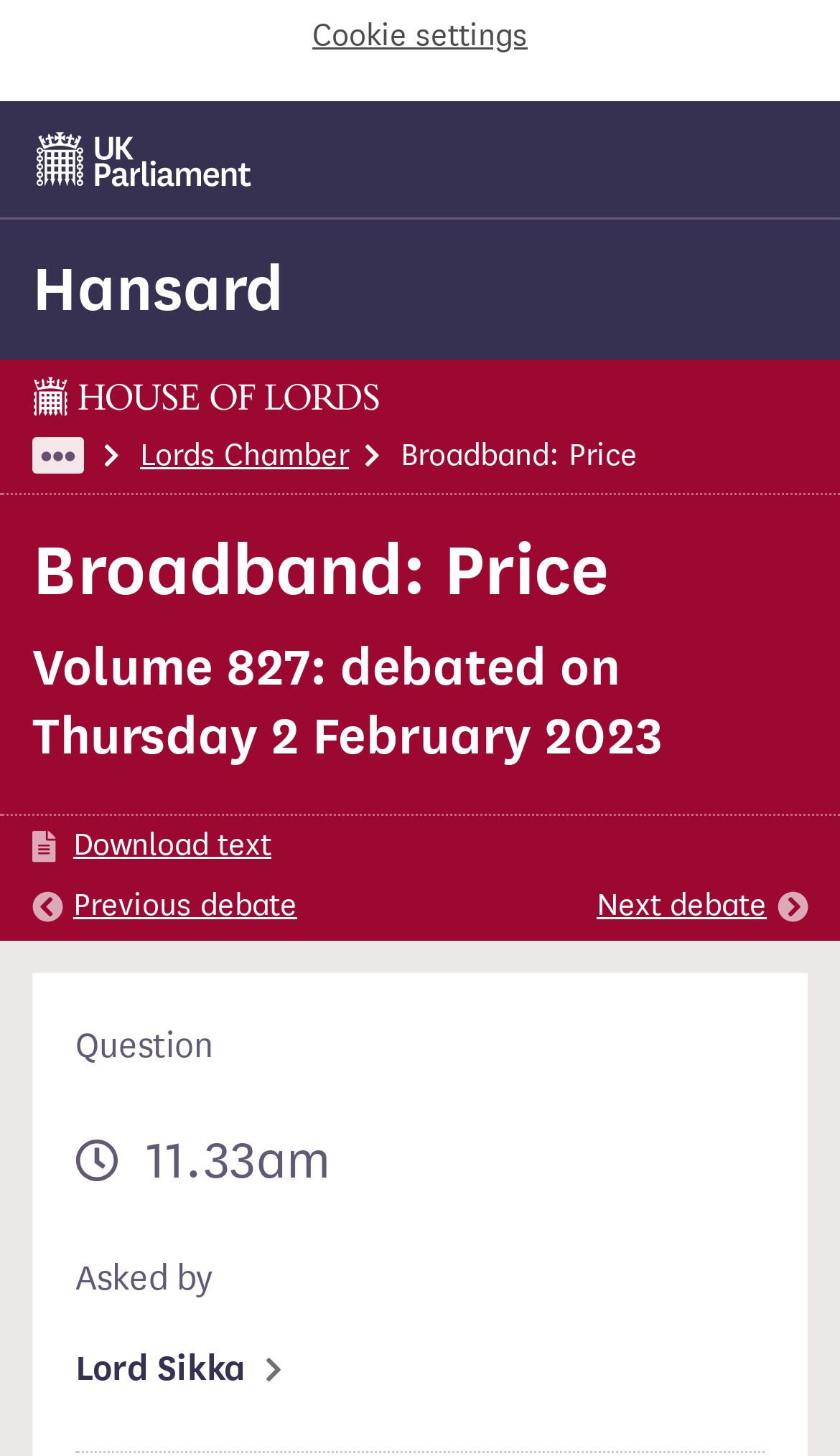Determine the bounding box coordinates in the format (top-left x, top-left y, bottom-right x, bottom-right y). Ensure all values are floating point numbers between 0 and 1. Identify the bounding box of the UI element described by: Hansard

[0.038, 0.171, 0.338, 0.225]